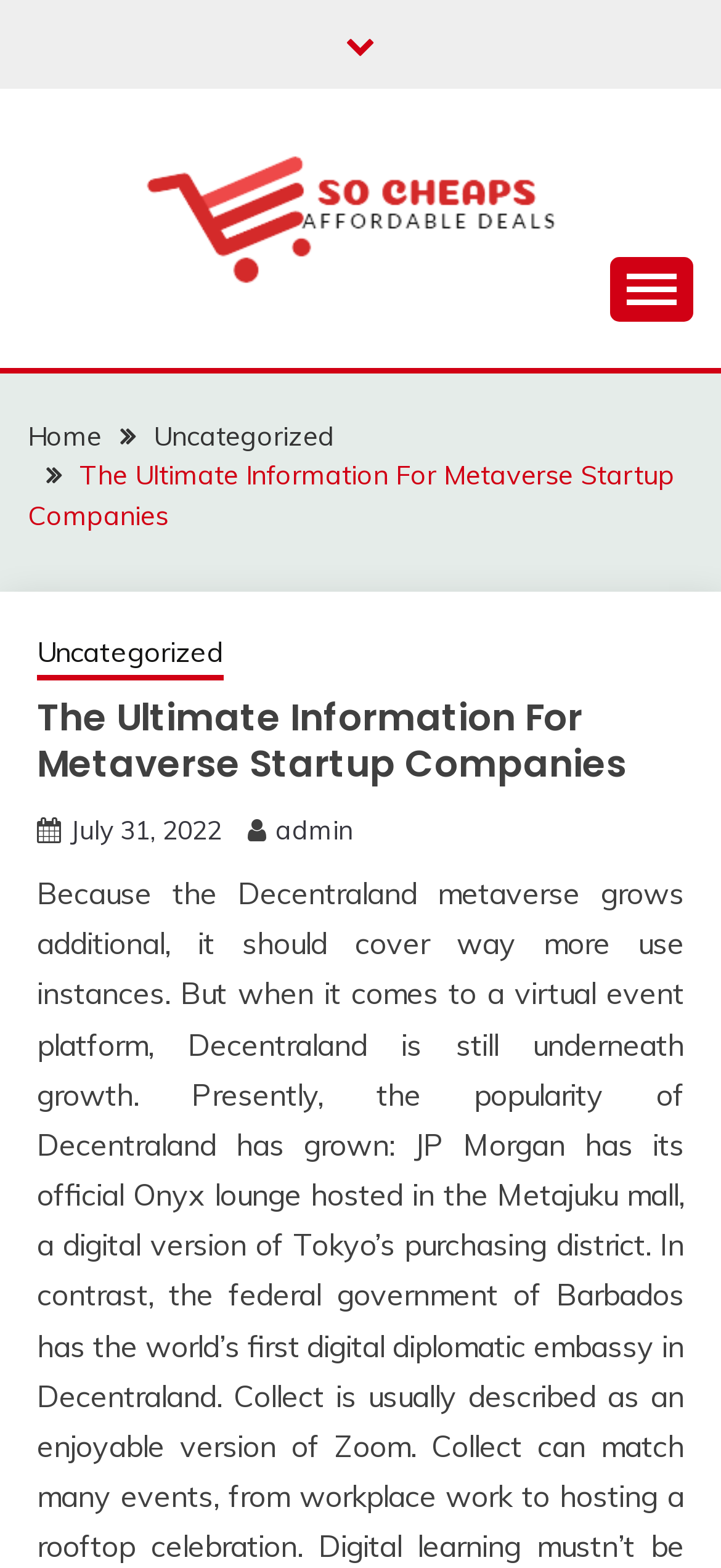Please locate the bounding box coordinates for the element that should be clicked to achieve the following instruction: "Click on the So Cheaps logo". Ensure the coordinates are given as four float numbers between 0 and 1, i.e., [left, top, right, bottom].

[0.162, 0.08, 0.838, 0.211]